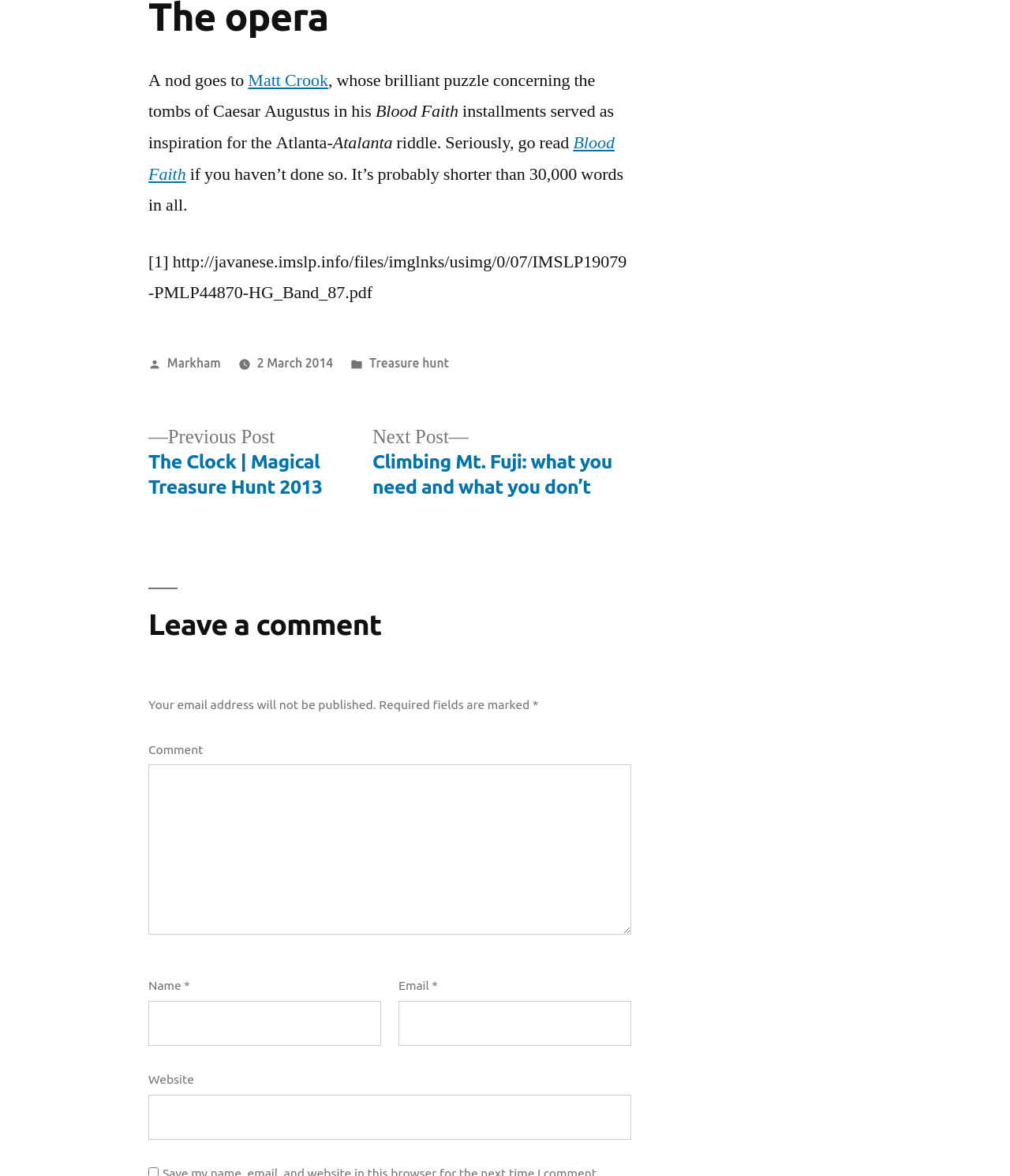Please identify the bounding box coordinates of where to click in order to follow the instruction: "Click on the link to the previous post".

[0.147, 0.362, 0.319, 0.425]